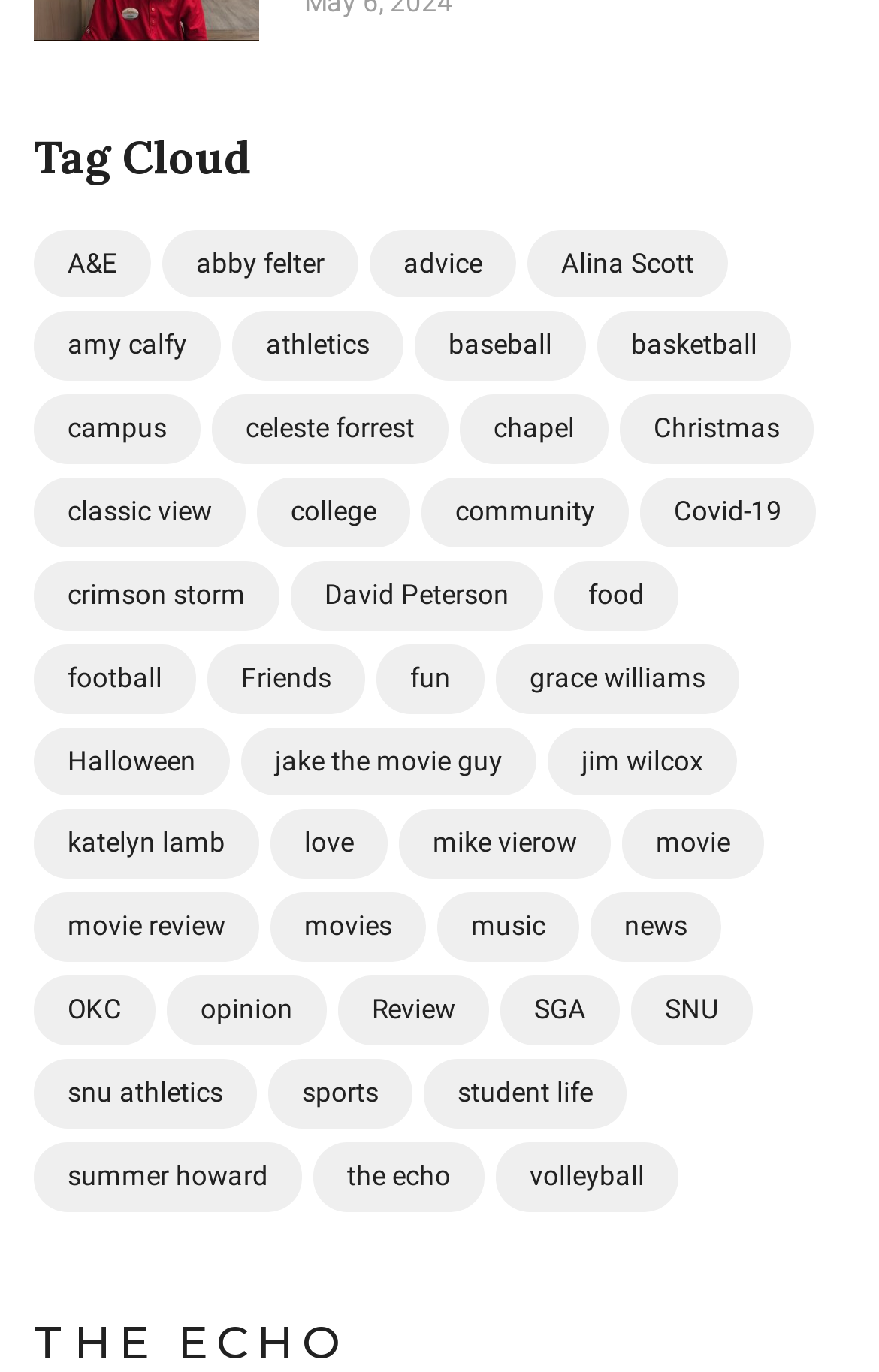What is the category with the fewest items?
Give a comprehensive and detailed explanation for the question.

The category with the fewest items is 'abby felter', 'Halloween', 'katelyn lamb', or 'THE ECHO', all of which have 16 items, indicated by the link elements with corresponding text on the webpage.